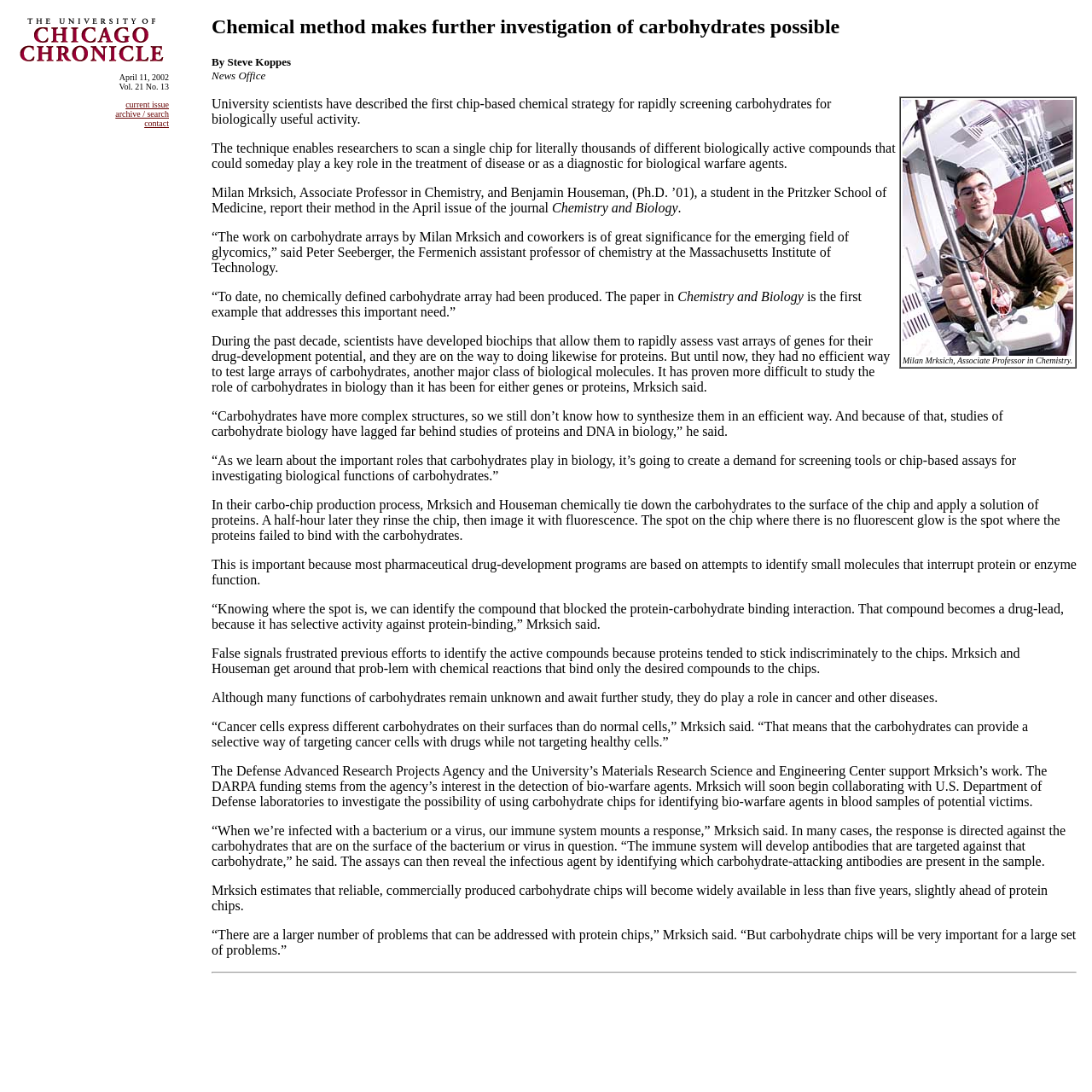Who is the associate professor in chemistry?
Please provide a single word or phrase as your answer based on the screenshot.

Milan Mrksich